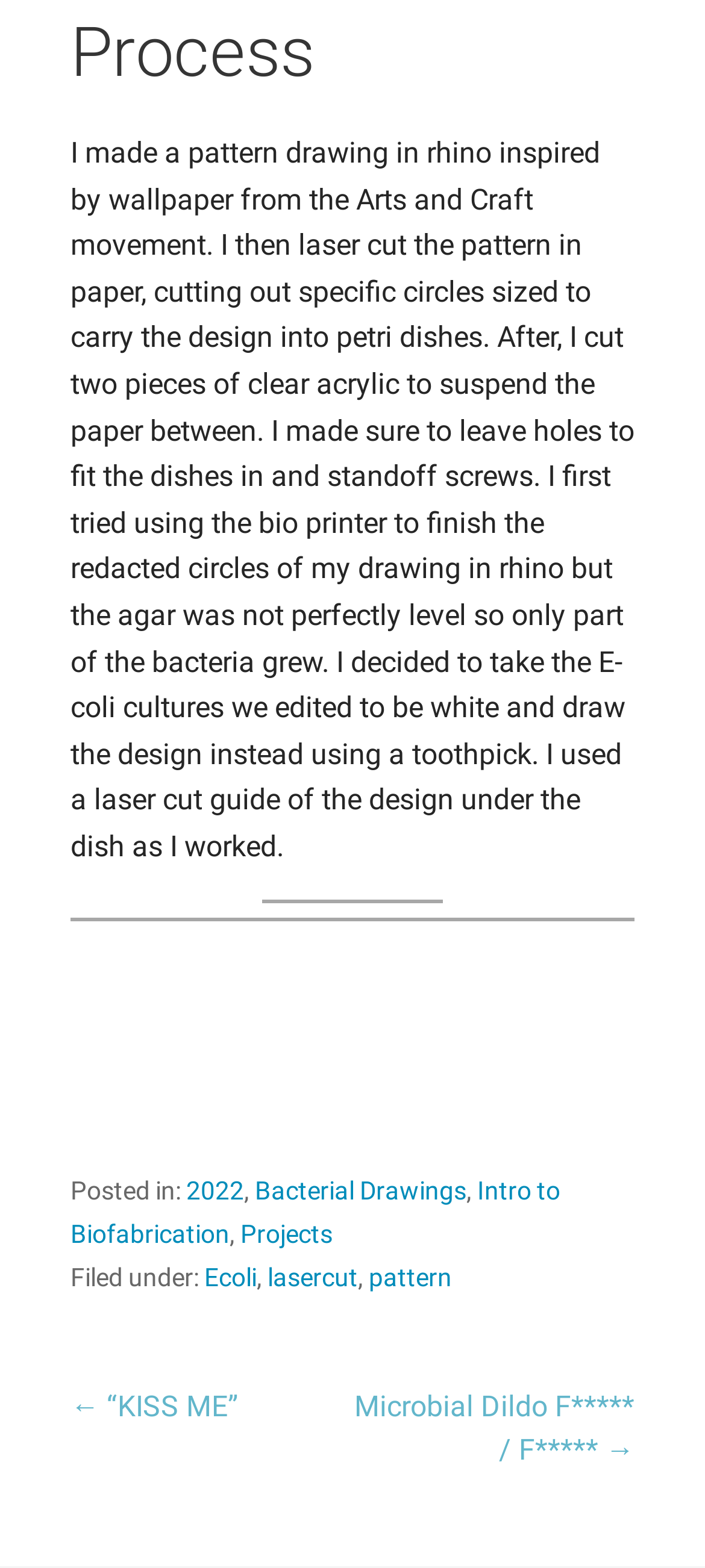Please identify the bounding box coordinates of the element that needs to be clicked to perform the following instruction: "Visit the 'Bacterial Drawings' page".

[0.362, 0.75, 0.662, 0.768]